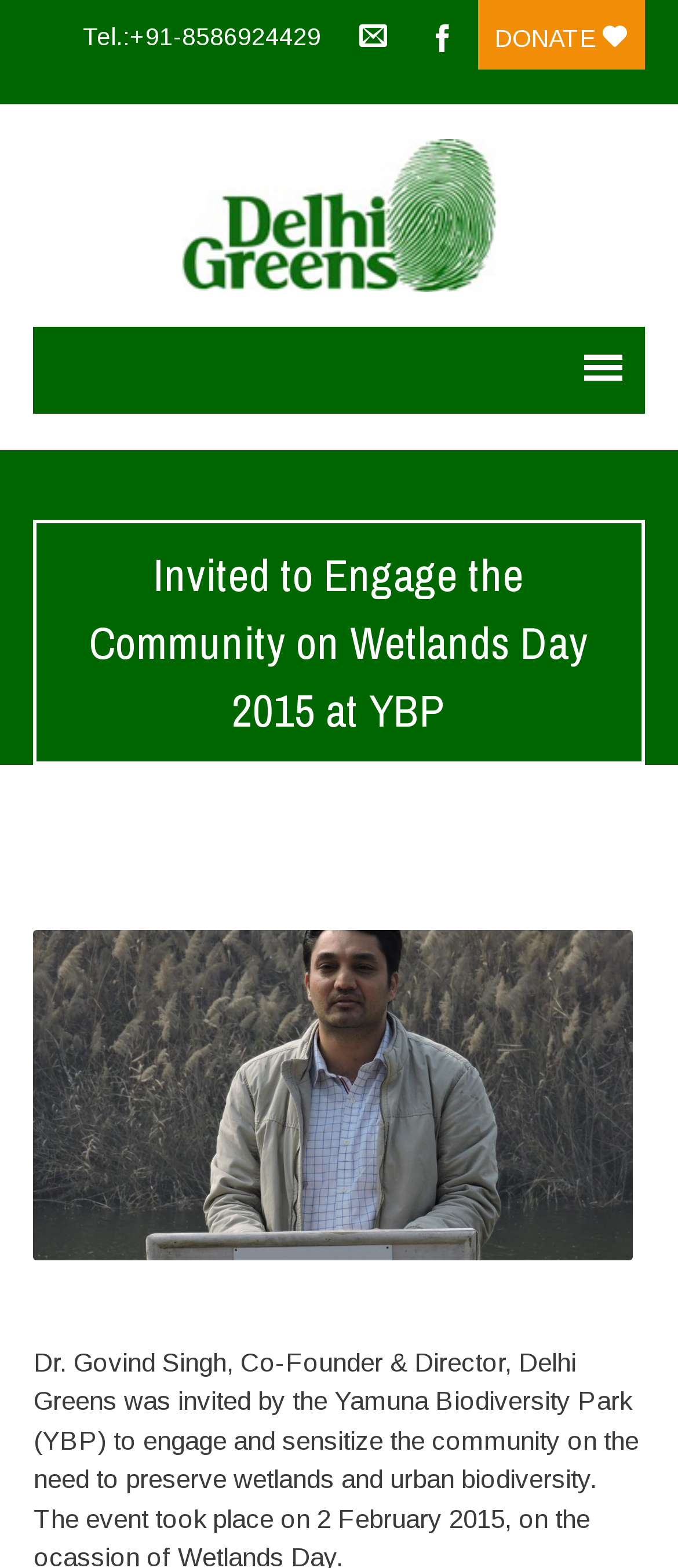Given the description "Web Design Company", provide the bounding box coordinates of the corresponding UI element.

None